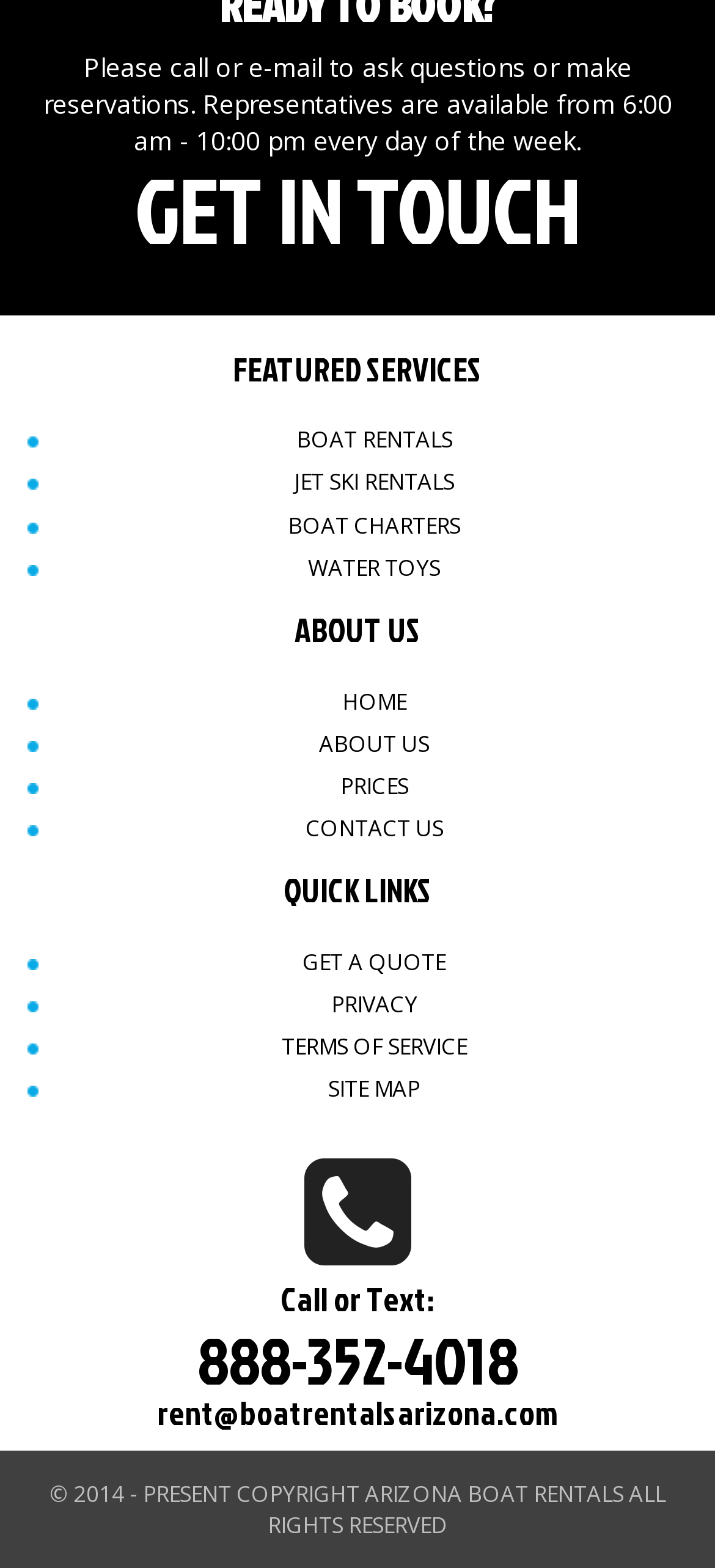Please determine the bounding box coordinates for the UI element described here. Use the format (top-left x, top-left y, bottom-right x, bottom-right y) with values bounded between 0 and 1: Contact Us

[0.427, 0.518, 0.619, 0.538]